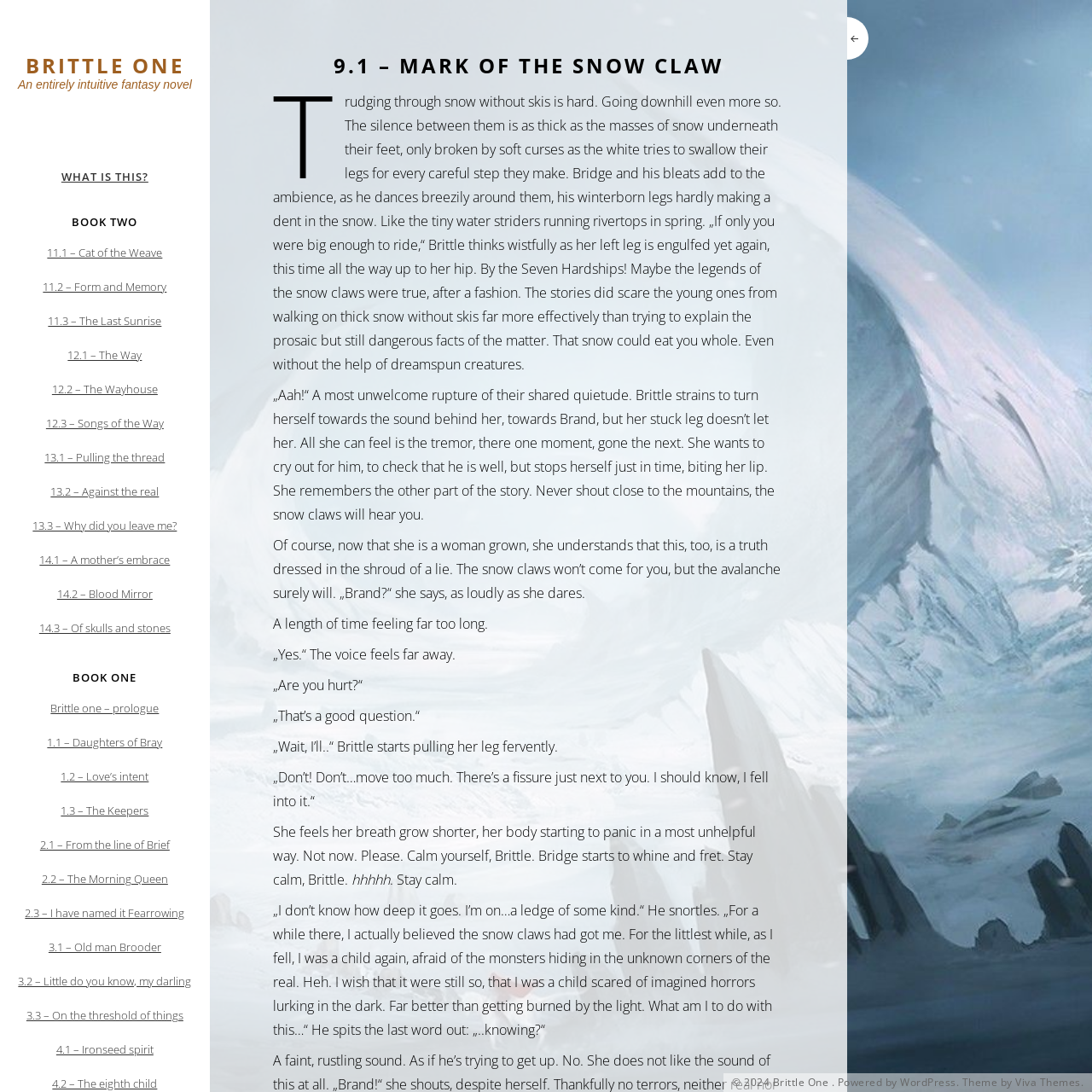Locate the coordinates of the bounding box for the clickable region that fulfills this instruction: "Click on 'Powered by WordPress.'".

[0.767, 0.987, 0.878, 0.996]